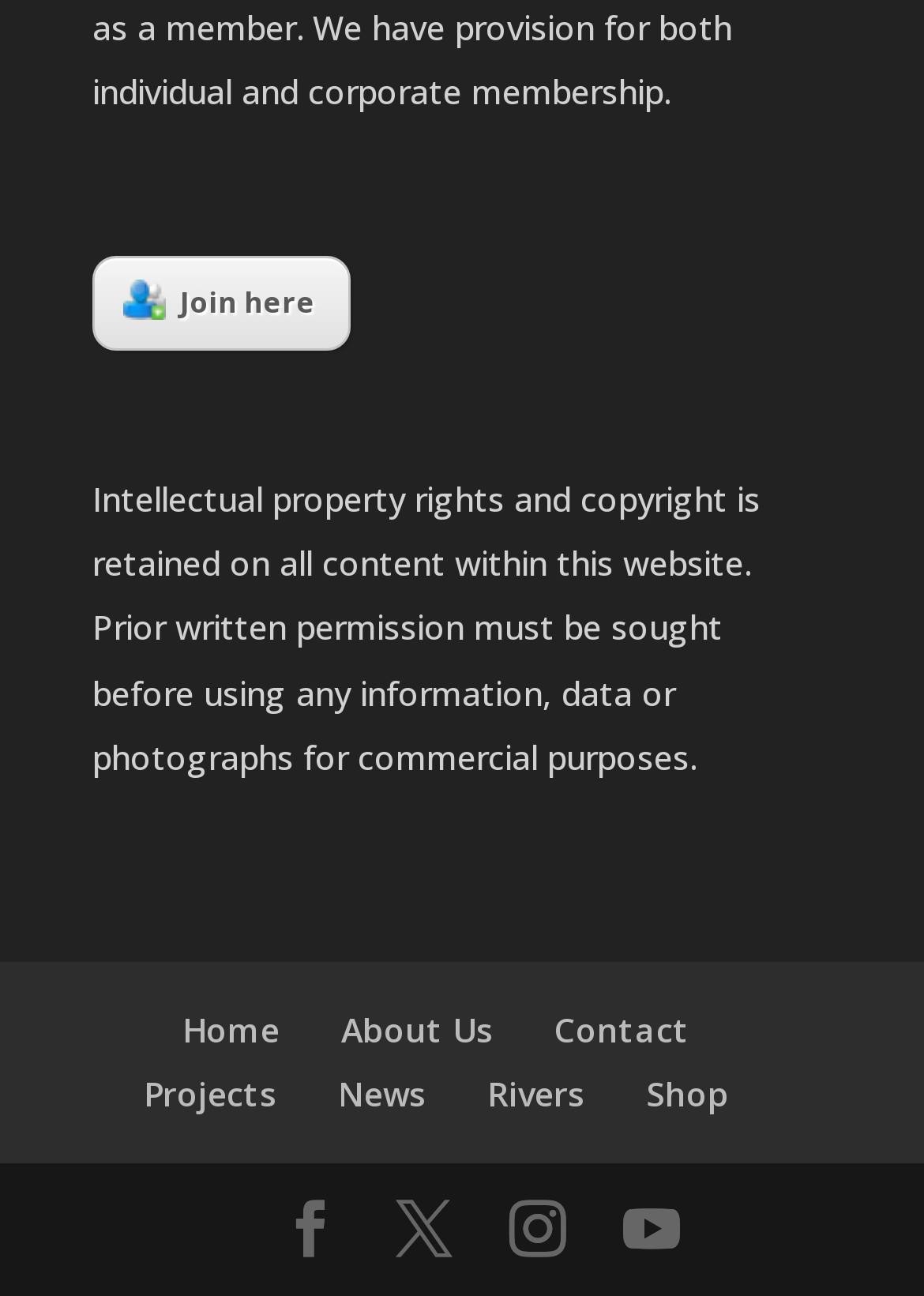Please find the bounding box coordinates of the element that must be clicked to perform the given instruction: "Click on Join here". The coordinates should be four float numbers from 0 to 1, i.e., [left, top, right, bottom].

[0.1, 0.197, 0.379, 0.27]